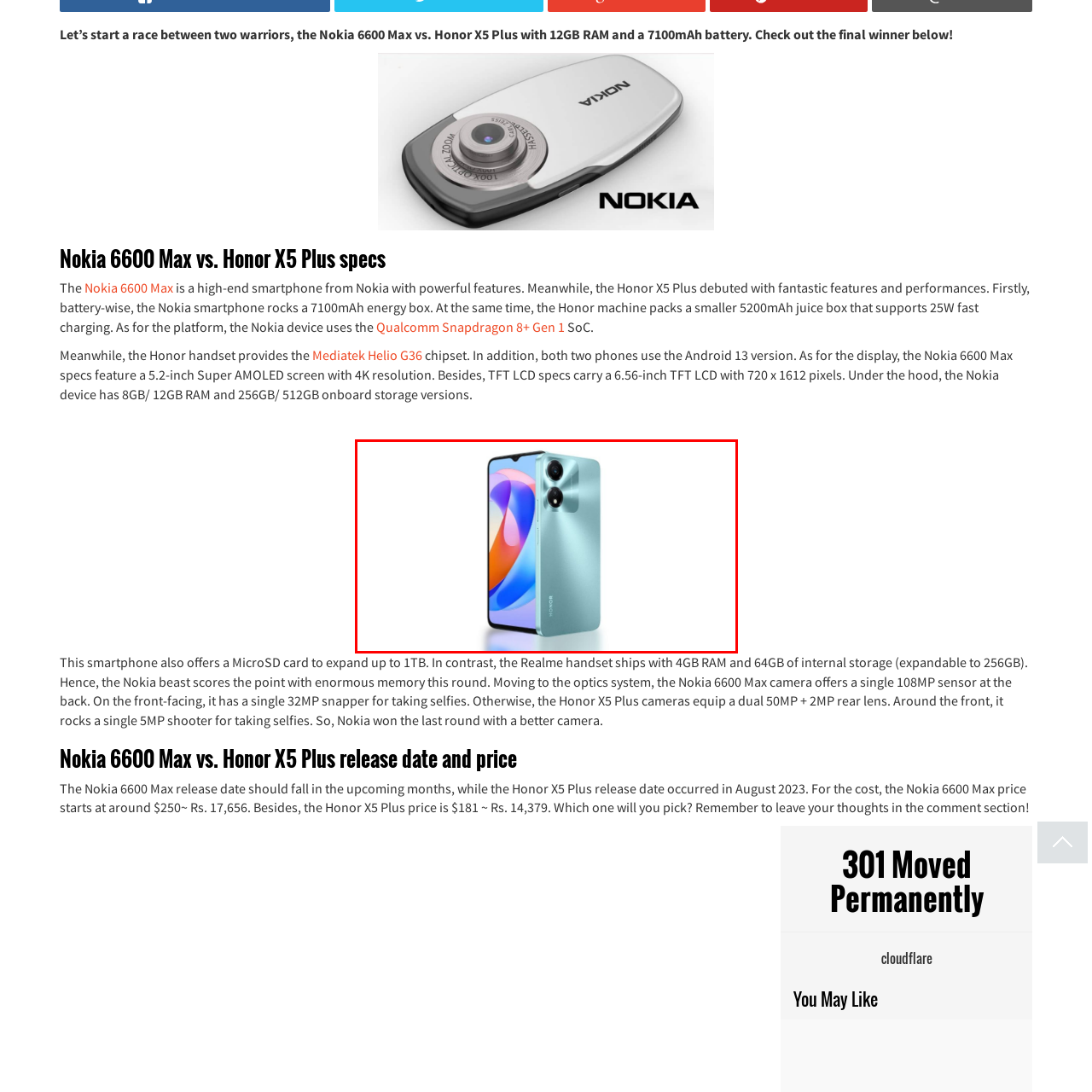Inspect the picture enclosed by the red border, What is the battery capacity of the Honor X5 Plus? Provide your answer as a single word or phrase.

7100mAh